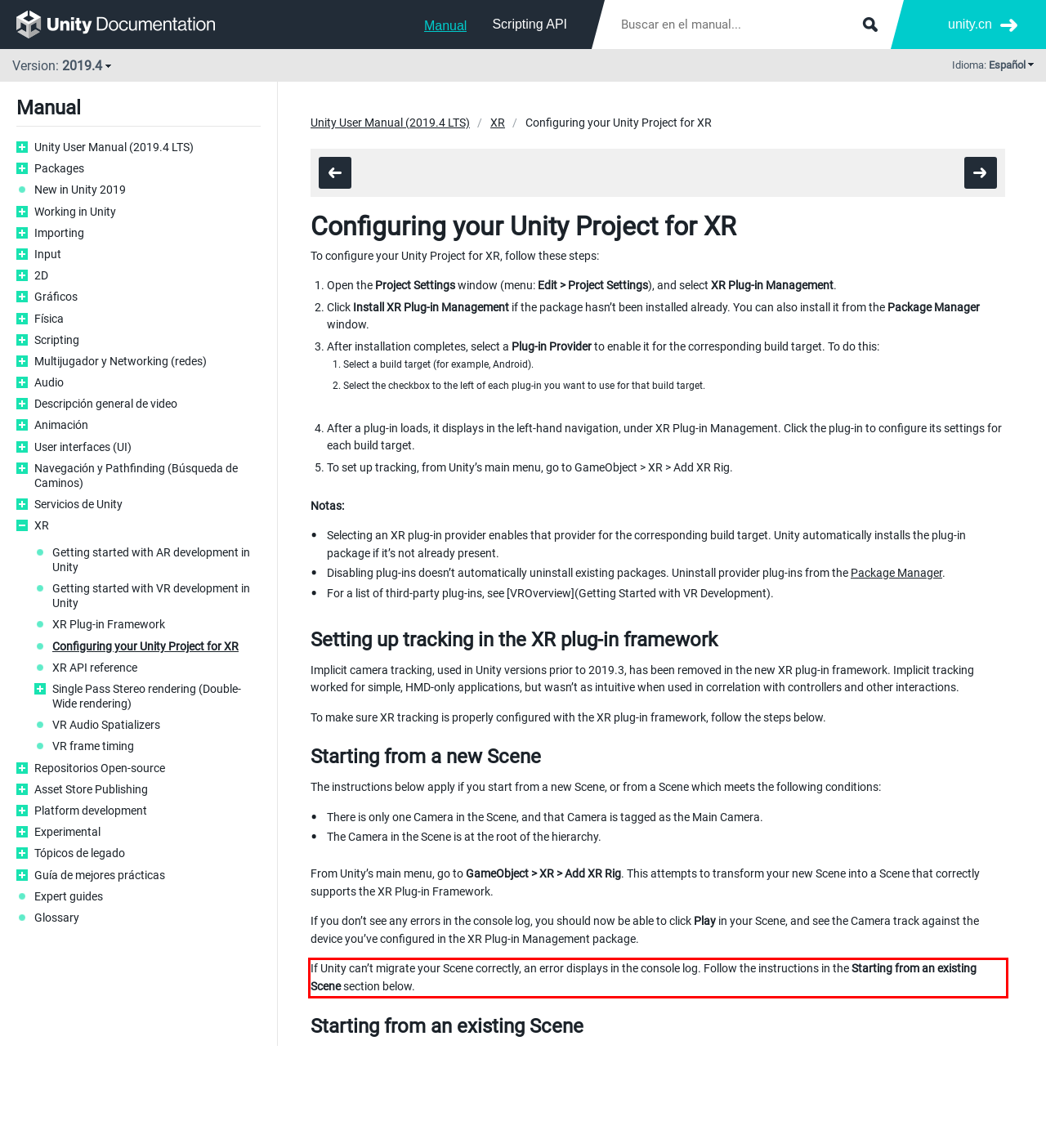Identify the text inside the red bounding box on the provided webpage screenshot by performing OCR.

If Unity can’t migrate your Scene correctly, an error displays in the console log. Follow the instructions in the Starting from an existing Scene section below.